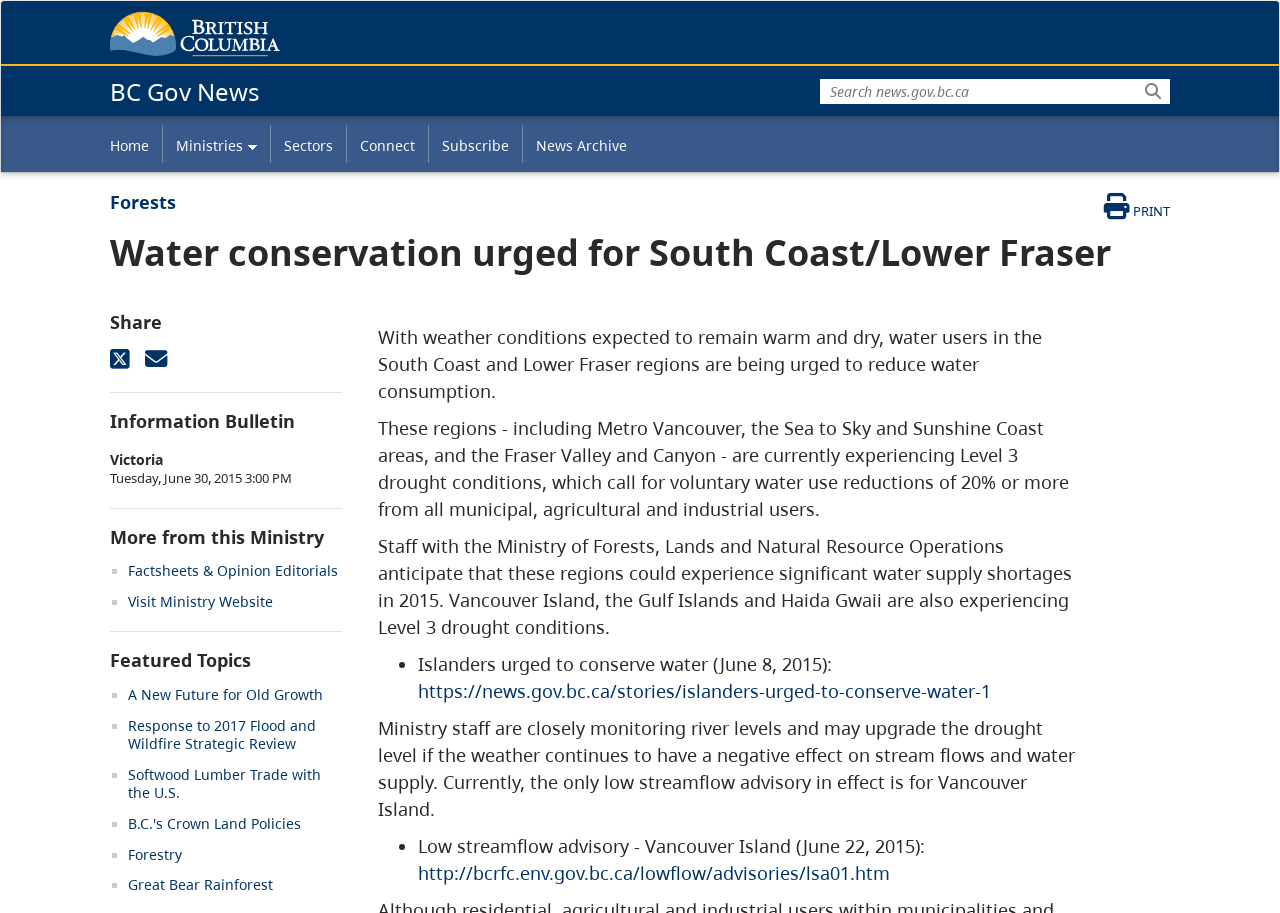Answer the question below using just one word or a short phrase: 
What is the recommended water use reduction for municipal, agricultural, and industrial users in the South Coast and Lower Fraser regions?

20% or more